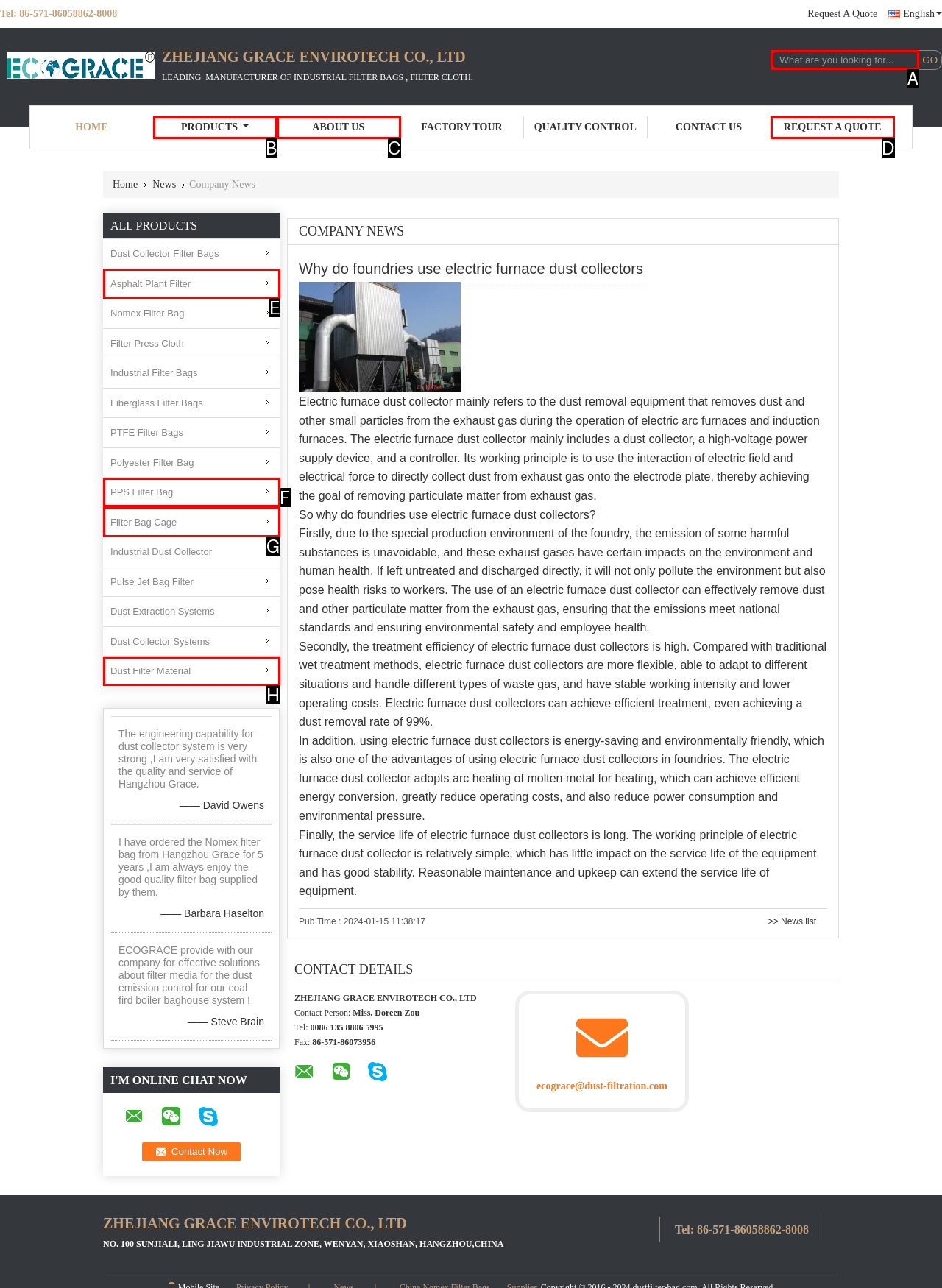Which lettered option should be clicked to perform the following task: Search for products
Respond with the letter of the appropriate option.

A